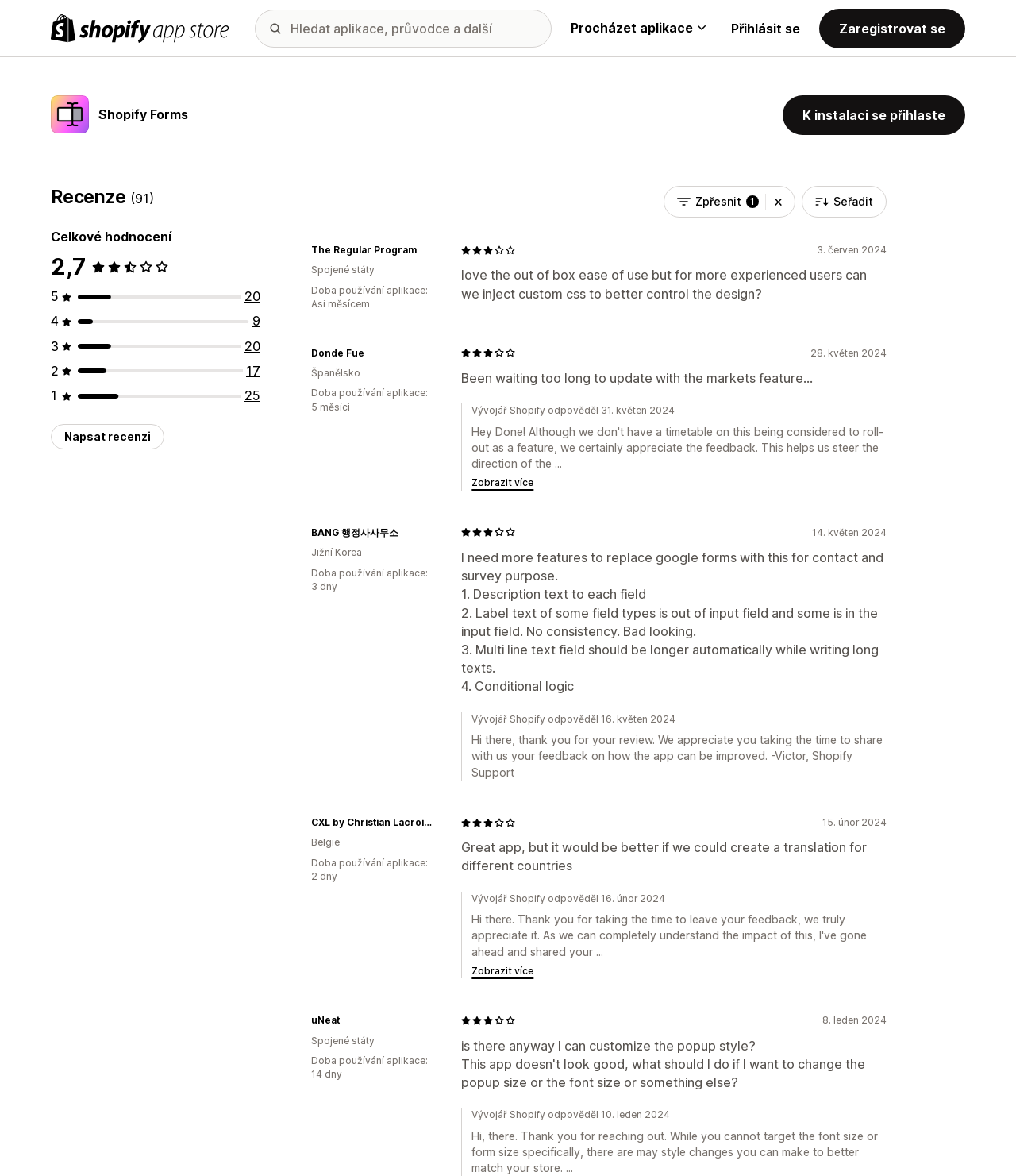Pinpoint the bounding box coordinates of the area that must be clicked to complete this instruction: "Click the 'Procházet aplikace' button".

[0.562, 0.017, 0.695, 0.031]